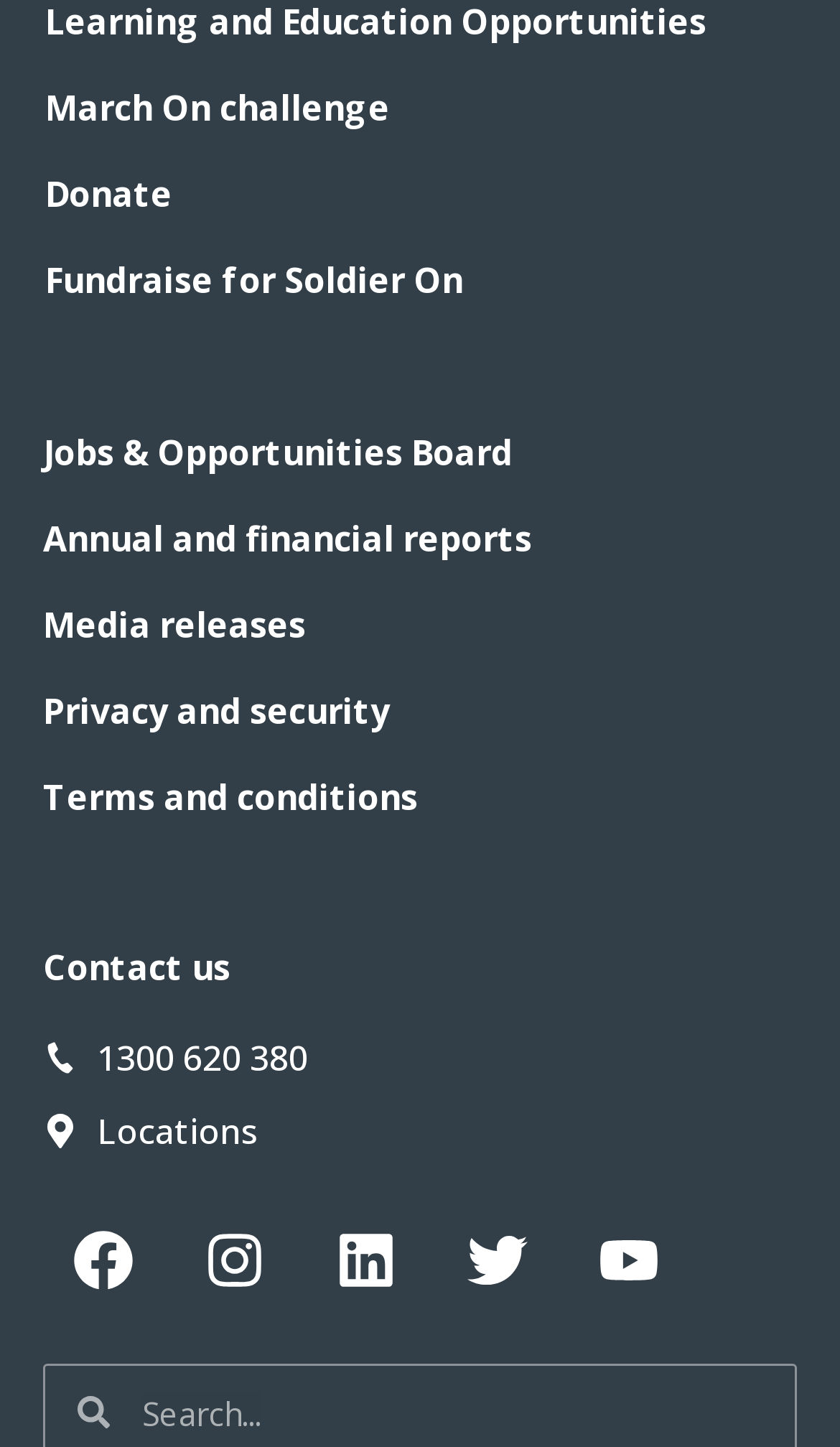Please give a concise answer to this question using a single word or phrase: 
What is the phone number to contact?

1300 620 380